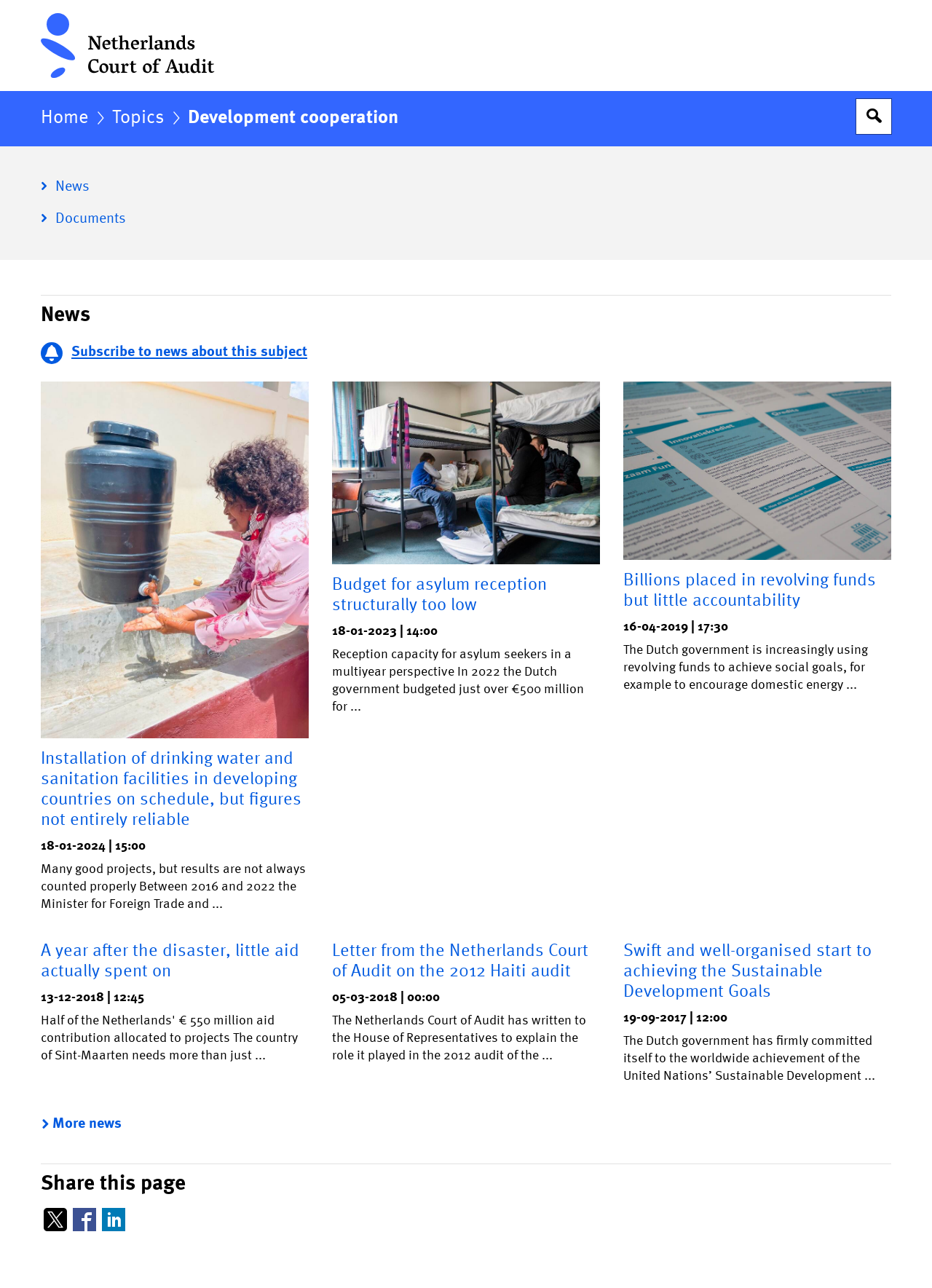Using the details in the image, give a detailed response to the question below:
How many news articles are listed on this webpage?

By counting the number of links with headings, such as 'Installation of drinking water and sanitation facilities in developing countries on schedule, but figures not entirely reliable', I can see that there are 5 news articles listed on this webpage.